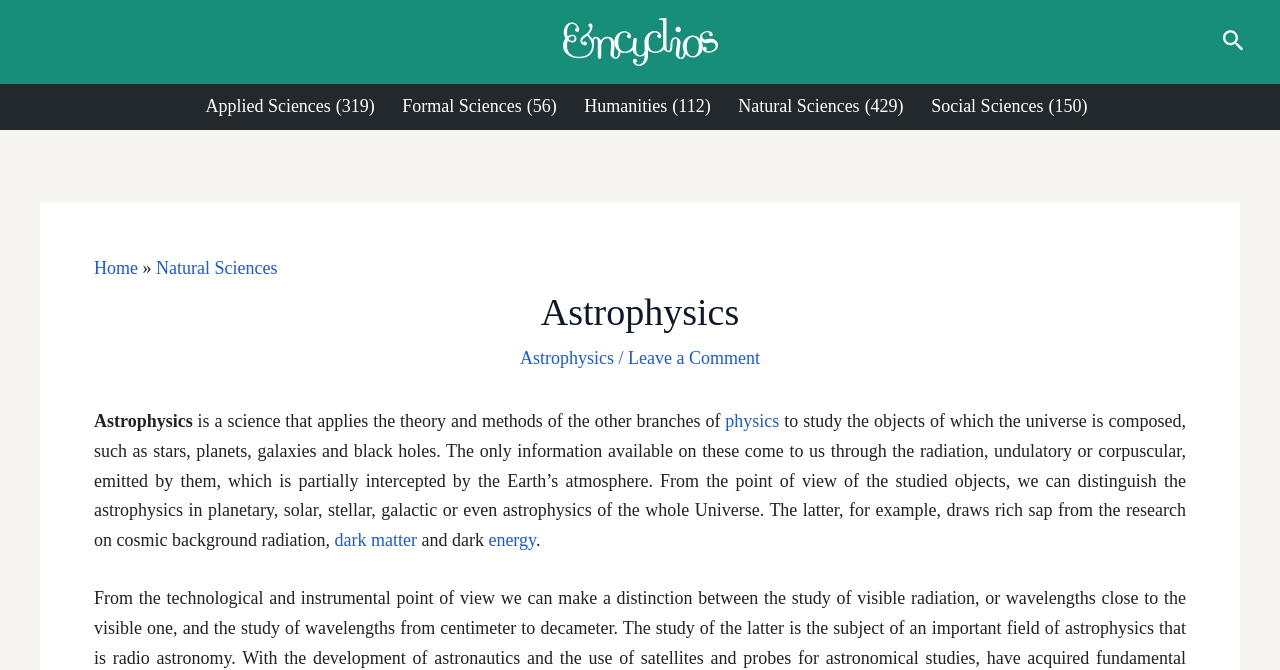Please provide a one-word or short phrase answer to the question:
What is the second word in the breadcrumbs navigation?

Home